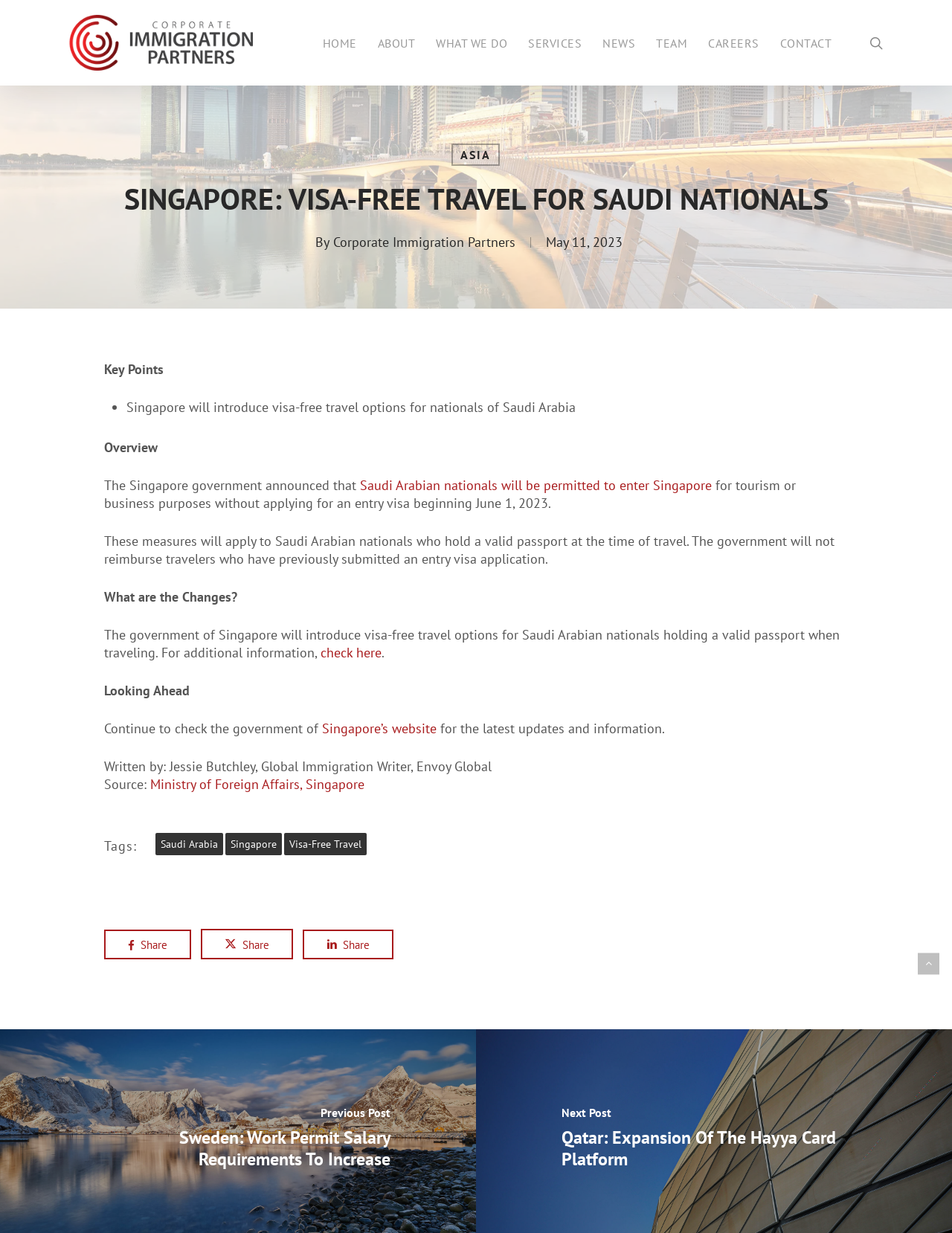Please find the bounding box coordinates of the section that needs to be clicked to achieve this instruction: "Search for something".

[0.911, 0.029, 0.93, 0.041]